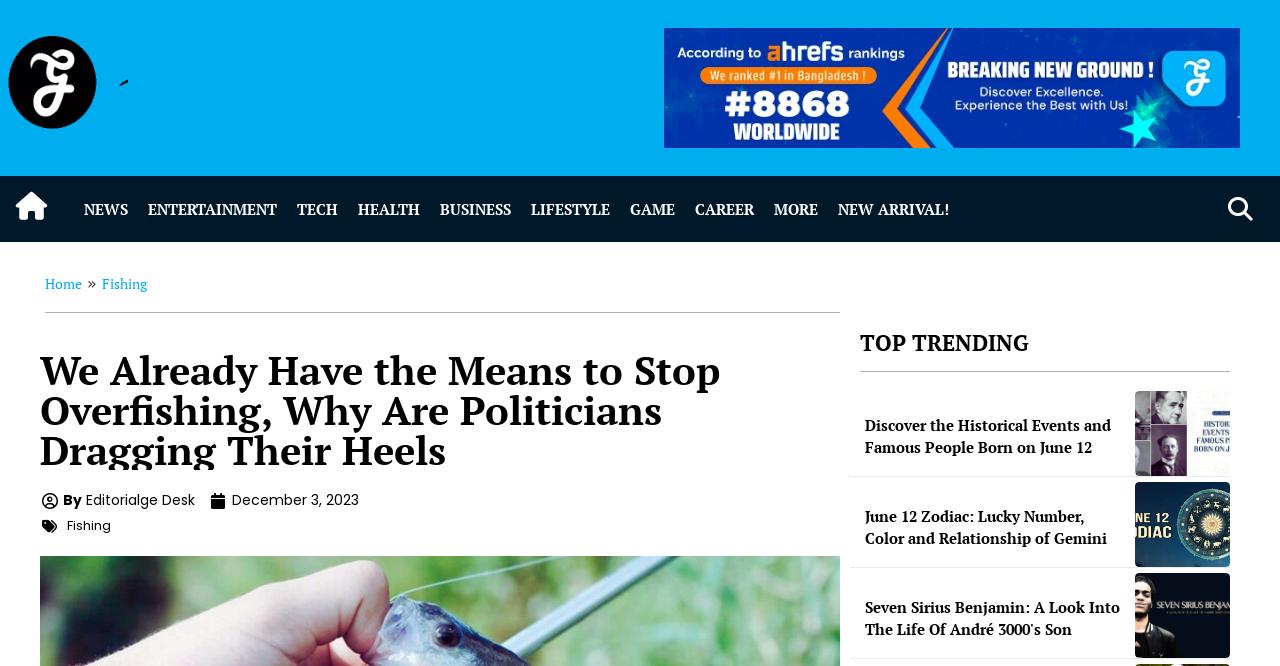Using the provided element description: "New Arrival!", determine the bounding box coordinates of the corresponding UI element in the screenshot.

[0.647, 0.279, 0.75, 0.348]